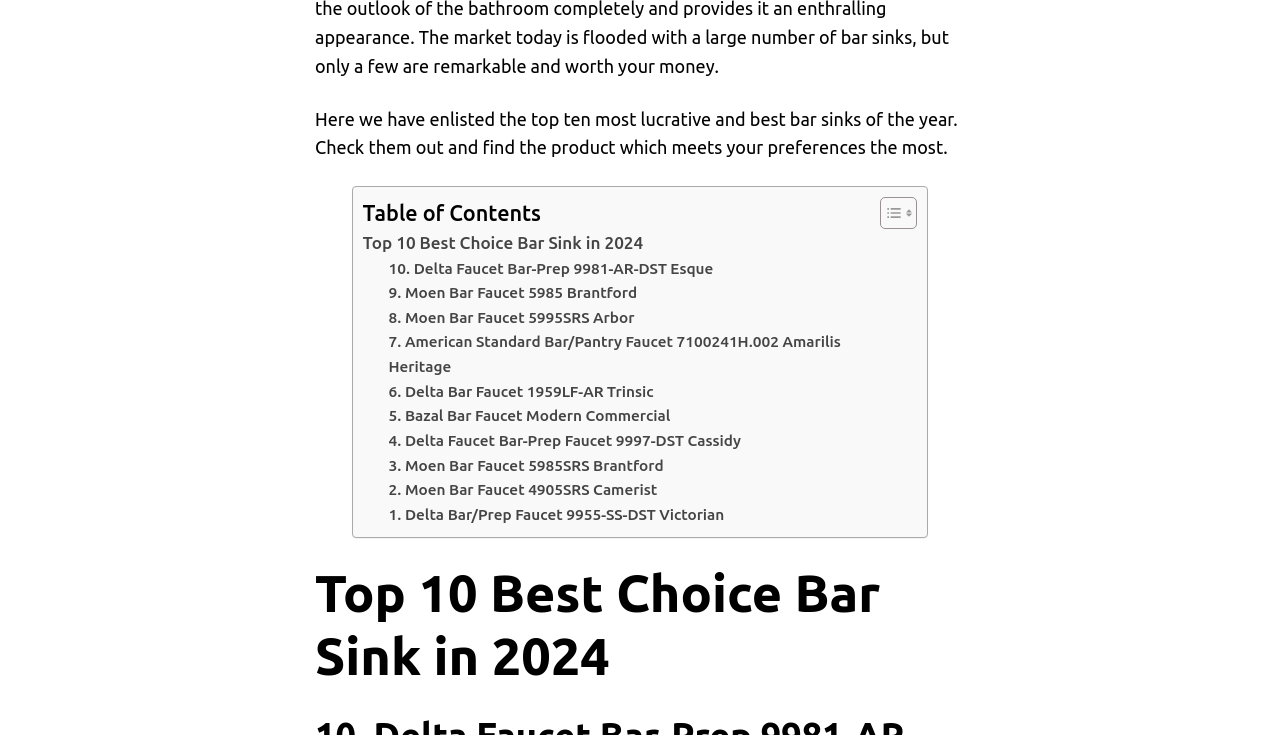Locate the bounding box coordinates of the element to click to perform the following action: 'Check the table of contents'. The coordinates should be given as four float values between 0 and 1, in the form of [left, top, right, bottom].

[0.283, 0.273, 0.423, 0.306]